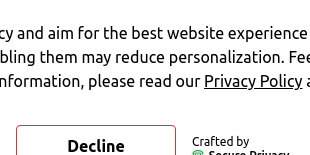What is the purpose of the article?
Please elaborate on the answer to the question with detailed information.

The purpose of the article can be inferred from the title of the dynamic link, which suggests that the article aims to provide guidance and insights for recent marketing graduates, helping them to navigate their early careers effectively.